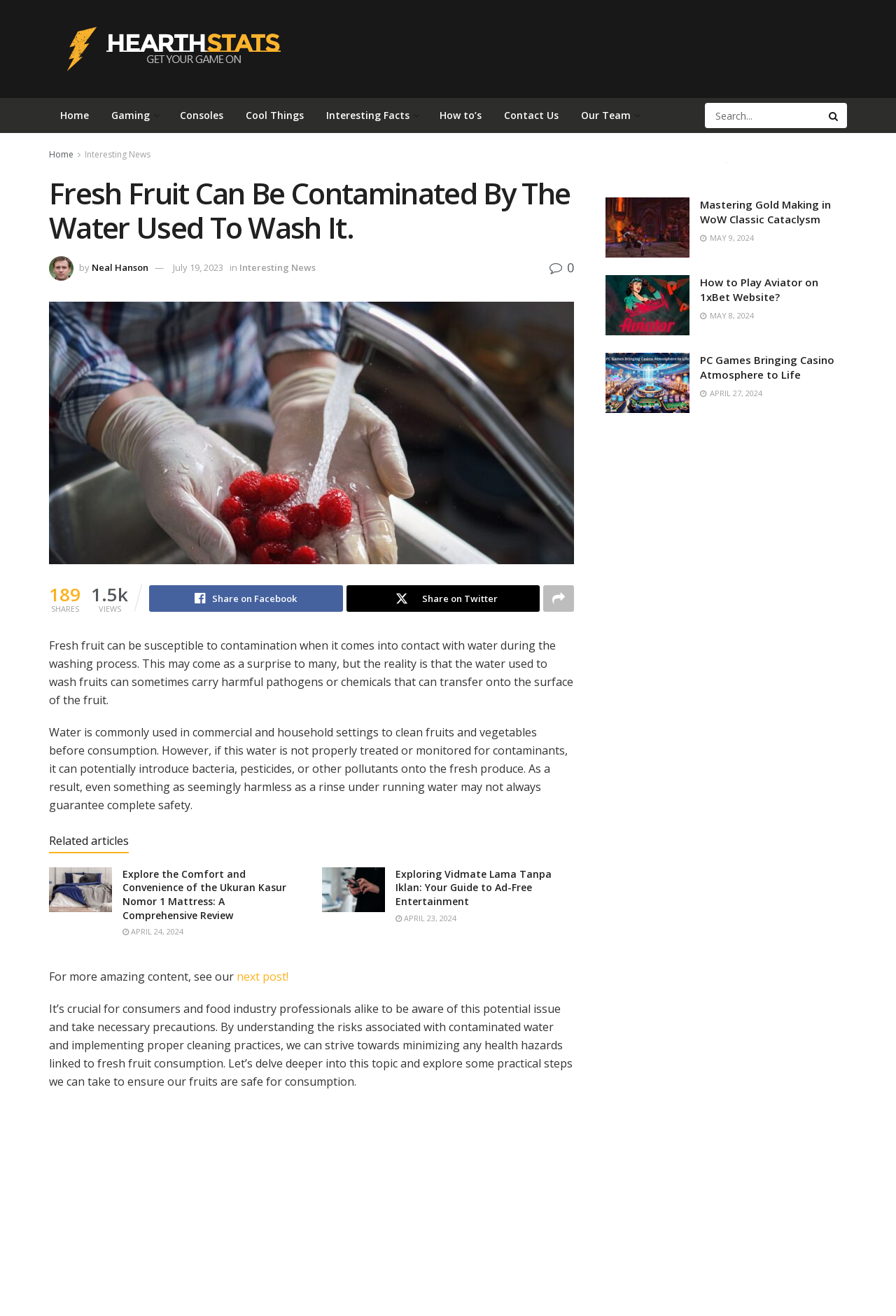Using the format (top-left x, top-left y, bottom-right x, bottom-right y), and given the element description, identify the bounding box coordinates within the screenshot: July 19, 2023

[0.193, 0.198, 0.249, 0.208]